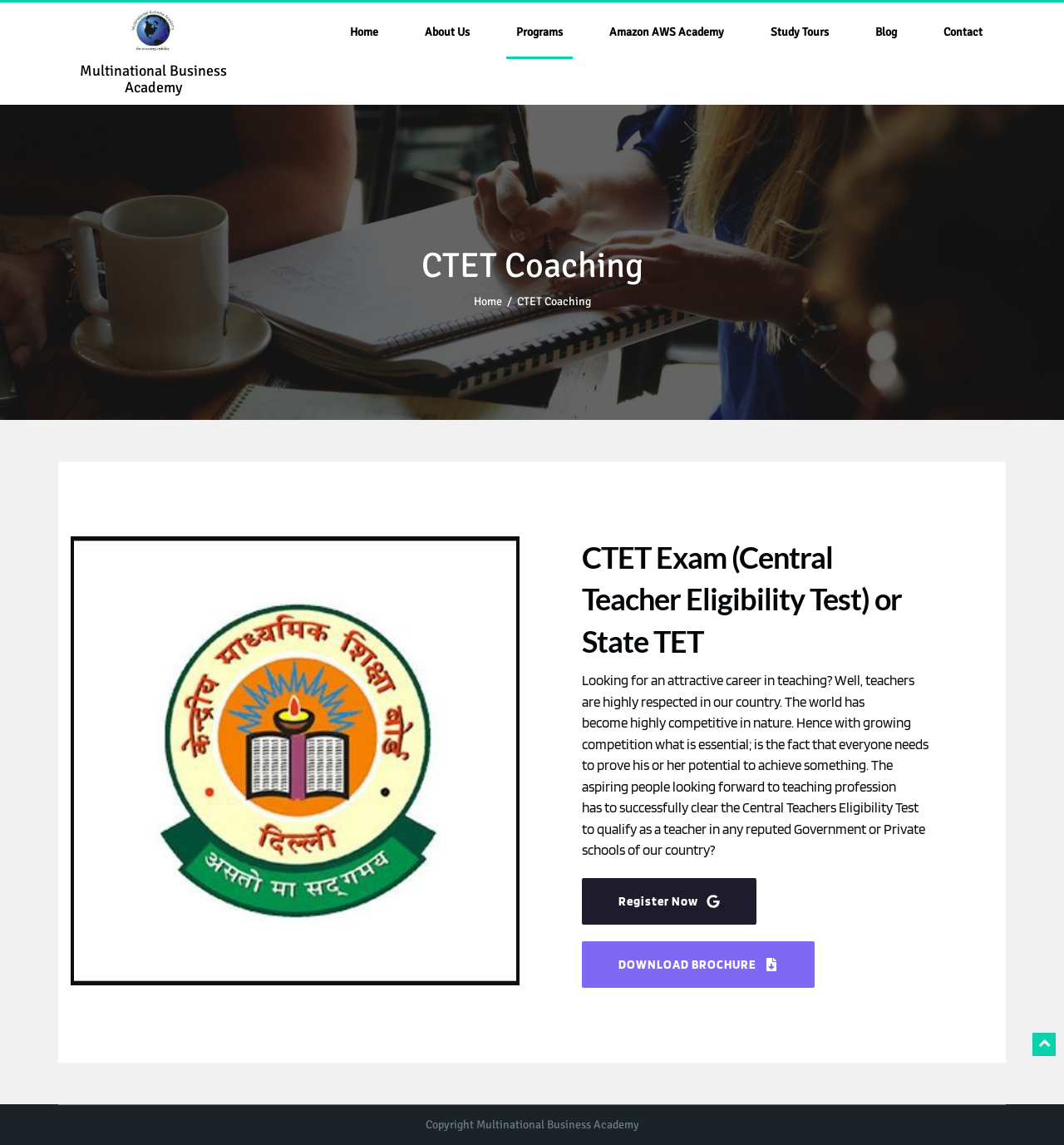Can you determine the bounding box coordinates of the area that needs to be clicked to fulfill the following instruction: "Click on the 'DOWNLOAD BROCHURE' link"?

[0.547, 0.822, 0.766, 0.862]